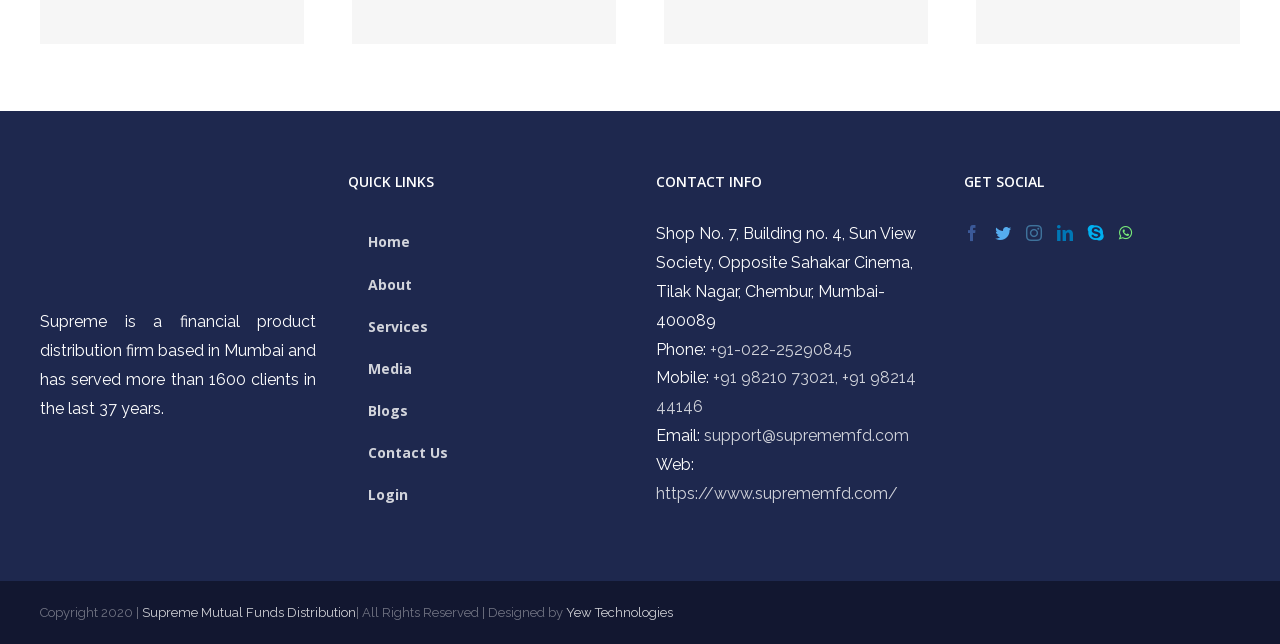Find the bounding box coordinates corresponding to the UI element with the description: "Contact Us". The coordinates should be formatted as [left, top, right, bottom], with values as floats between 0 and 1.

[0.272, 0.671, 0.487, 0.737]